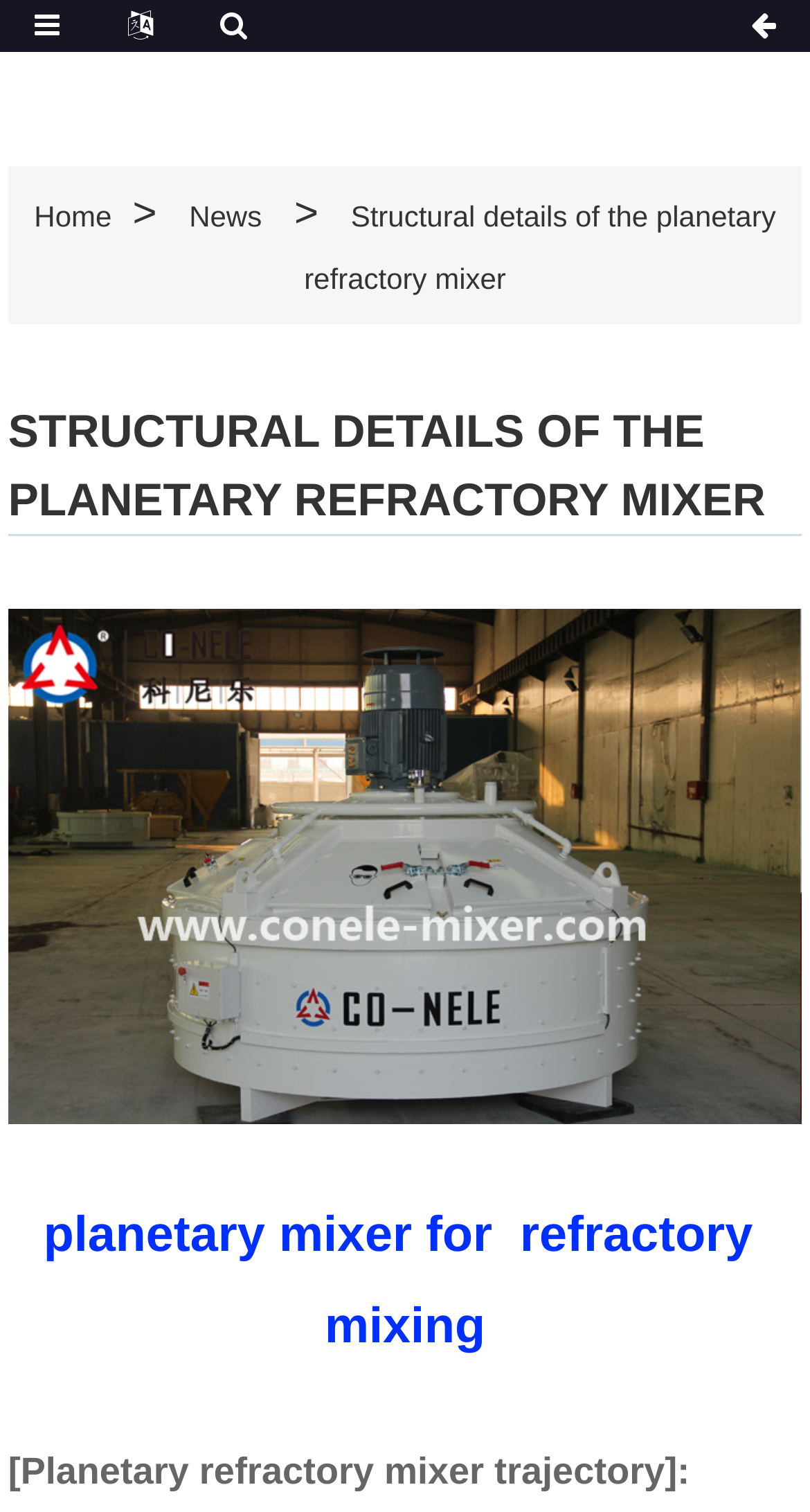What type of mixer is described on this page?
Look at the image and respond with a one-word or short-phrase answer.

Planetary refractory mixer